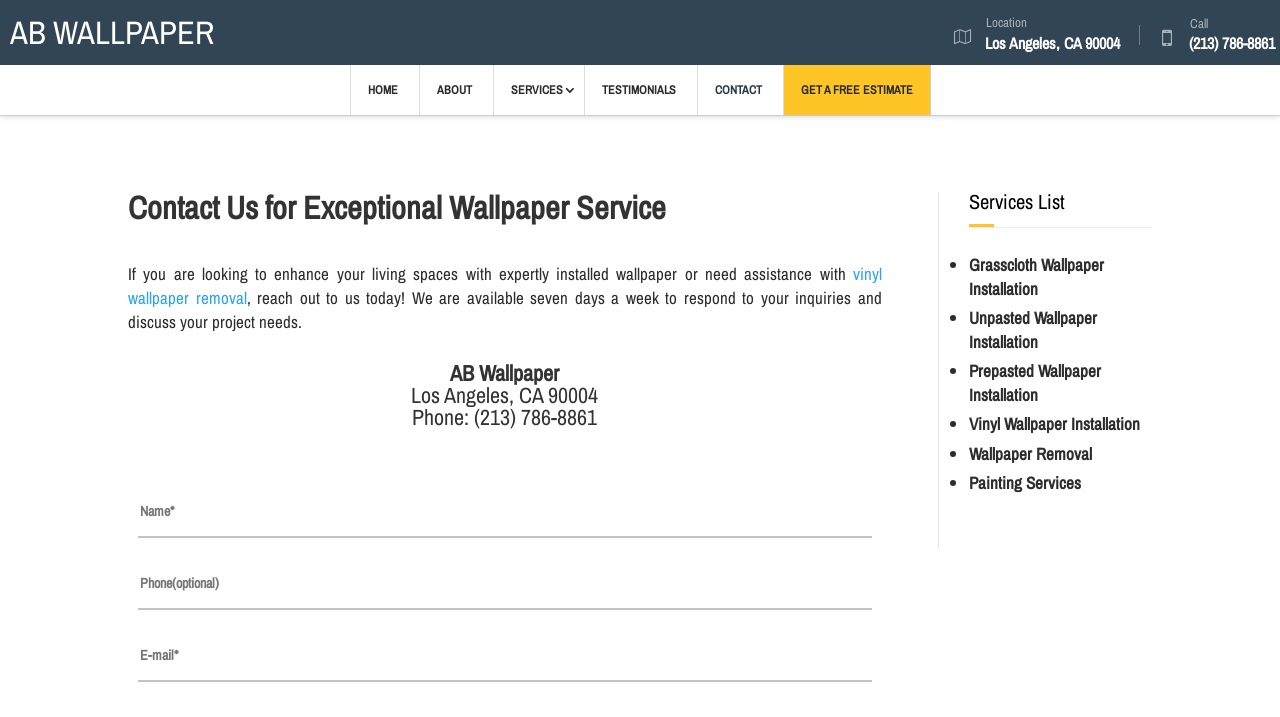Find the bounding box coordinates of the clickable area required to complete the following action: "Get a free estimate".

[0.611, 0.091, 0.727, 0.16]